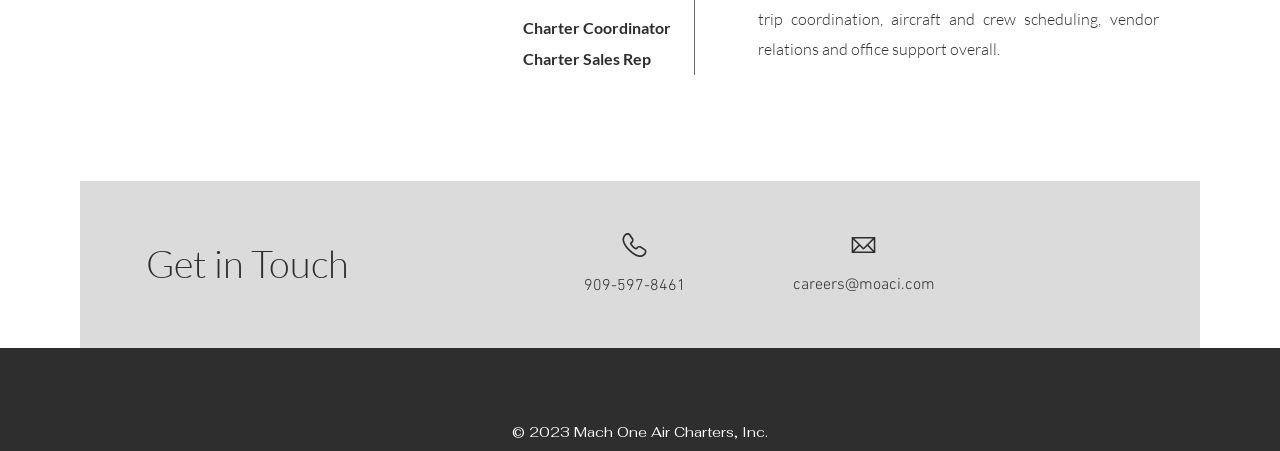Answer the question below in one word or phrase:
What social media platform is linked second in the Social Bar?

Instagram